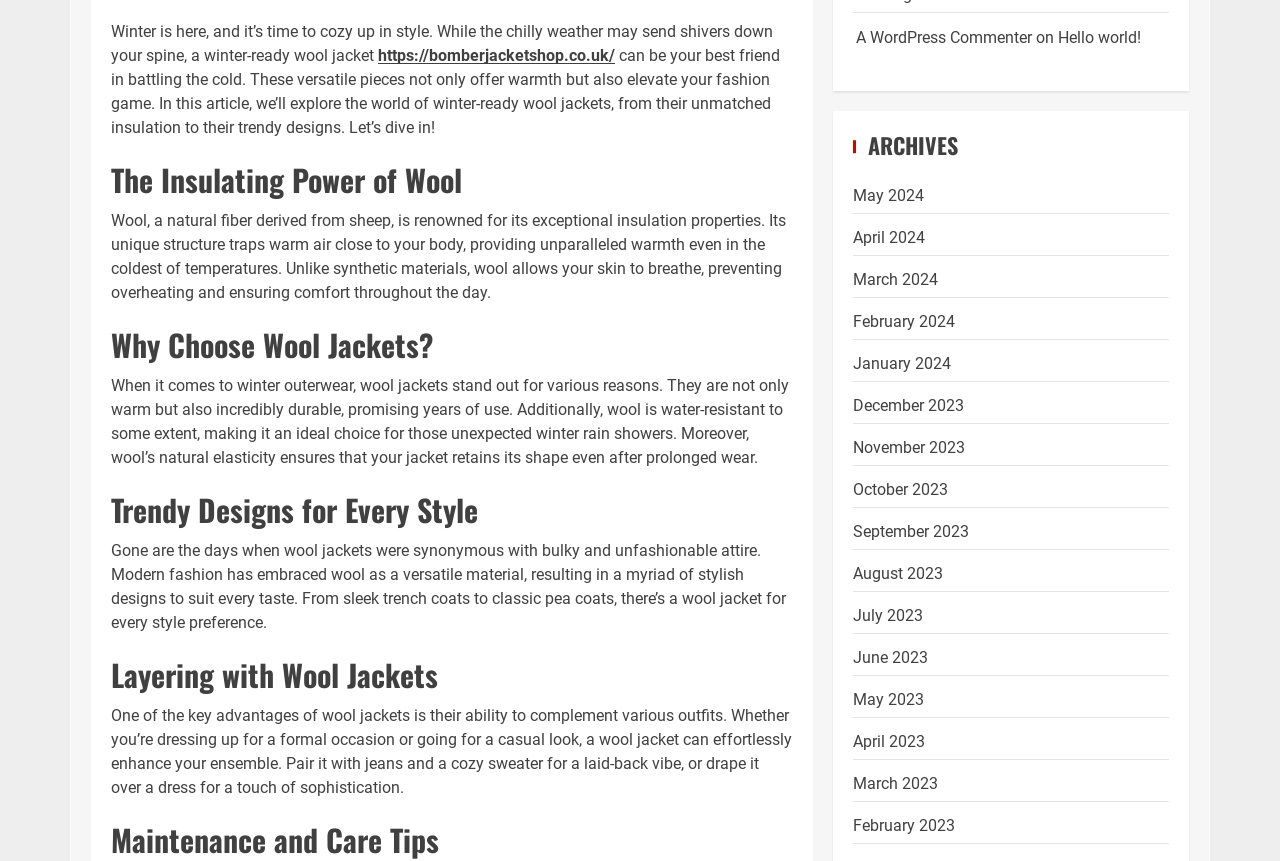Identify the bounding box for the described UI element: "GoDaddy".

None